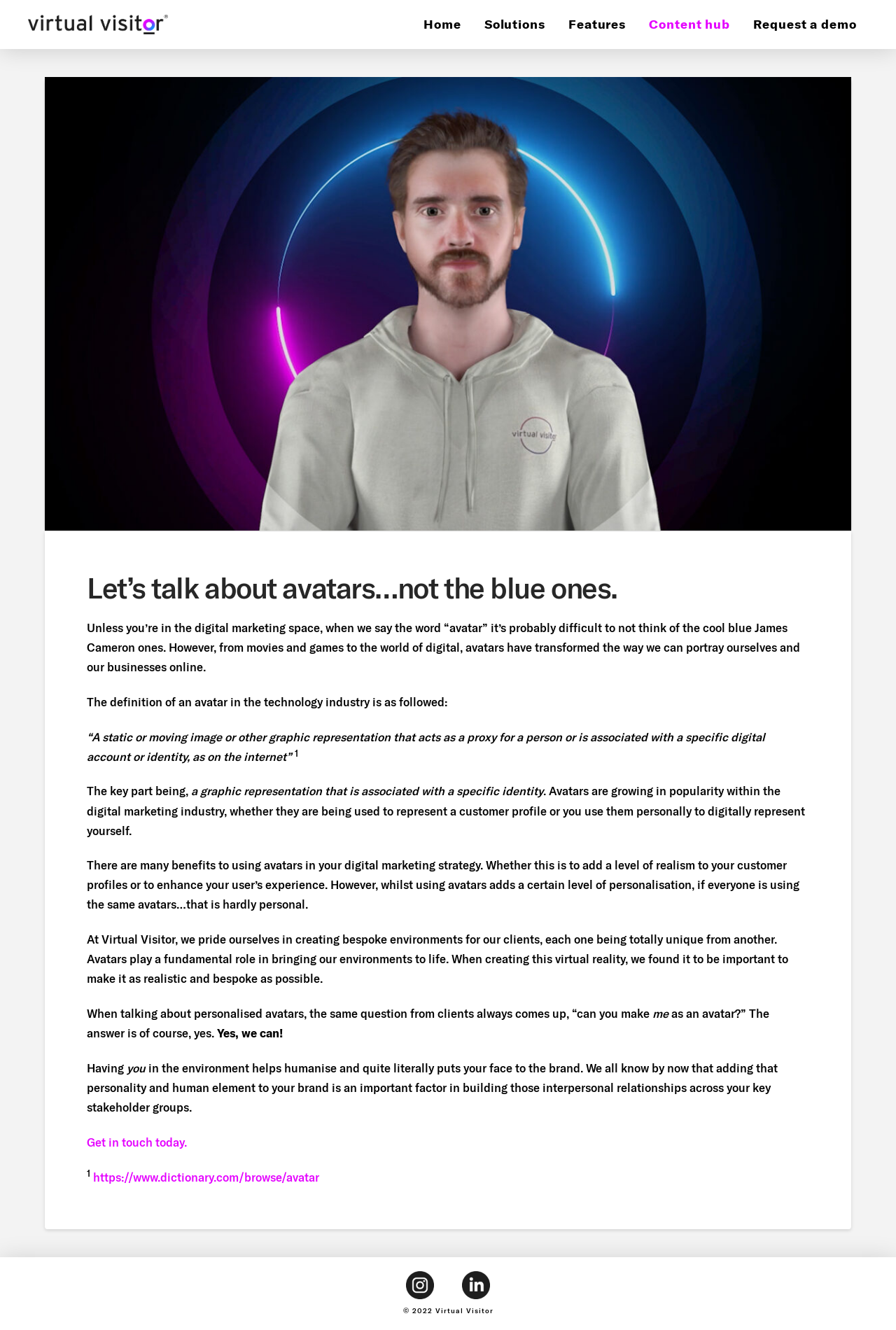Create an elaborate caption for the webpage.

This webpage is about avatars in the digital marketing industry, specifically discussing their role in personalizing customer profiles and enhancing user experience. At the top of the page, there is a small image link on the left side, followed by a navigation menu with five links: "Home", "Solutions", "Features", "Content hub", and "Request a demo". 

Below the navigation menu, there is a main section that takes up most of the page. It starts with a large image that spans almost the entire width of the page. Above the image, there is a header with the title "Let’s talk about avatars…not the blue ones." 

The main content of the page is divided into several paragraphs of text, which discuss the definition and benefits of using avatars in digital marketing. The text is interspersed with a few superscript elements. There is also a link to a dictionary definition of the word "avatar" and a call-to-action link to "Get in touch today." 

At the very bottom of the page, there is a section with social media links, including Instagram and LinkedIn logos, and a copyright notice that reads "© 2022 Virtual Visitor".